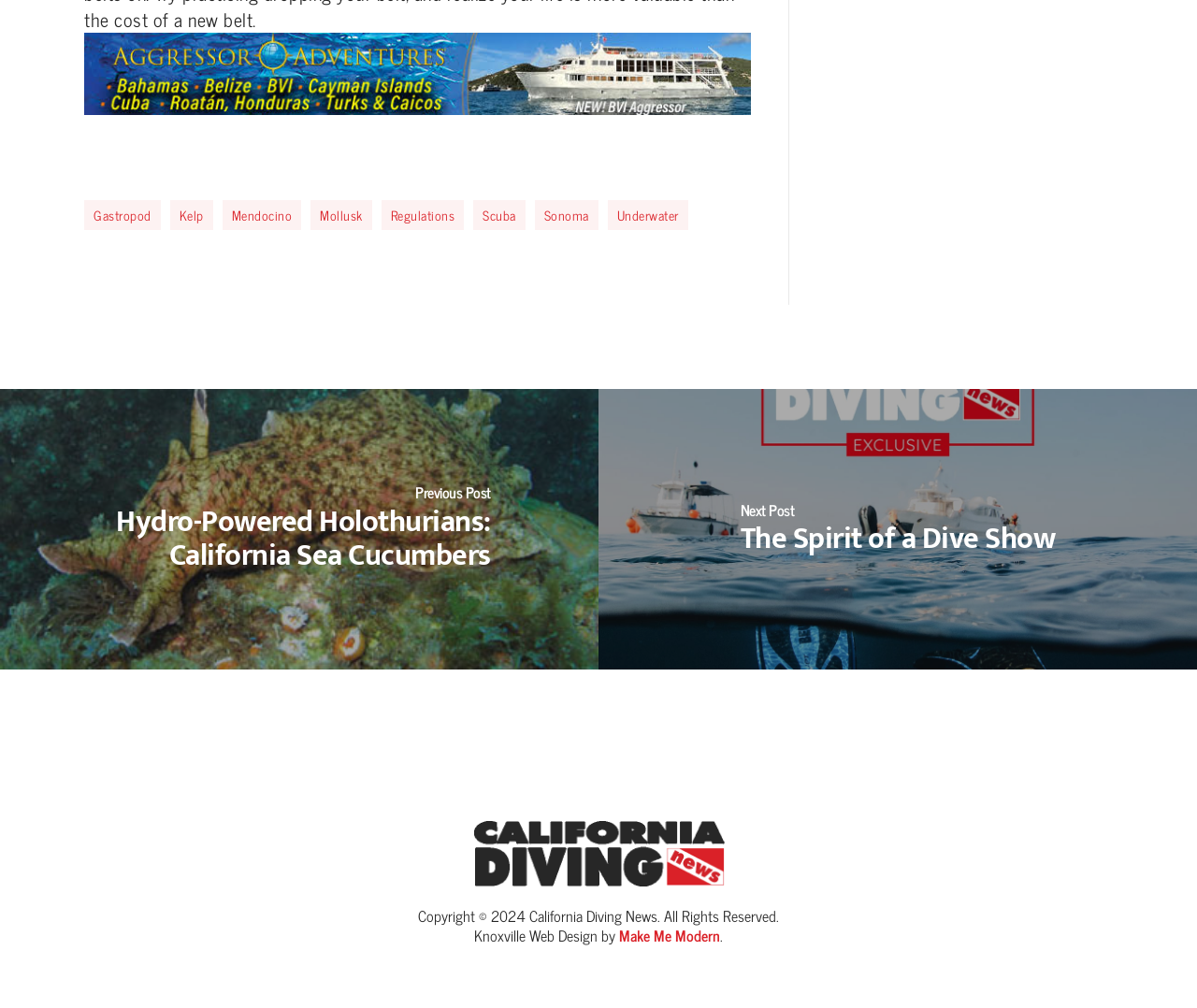Using the information in the image, give a detailed answer to the following question: What are the categories listed on the webpage?

The categories can be found by examining the link elements with text such as 'Gastropod', 'Kelp', 'Mendocino', and so on, which are arranged horizontally on the webpage, suggesting that they are categories or topics related to the website's content.